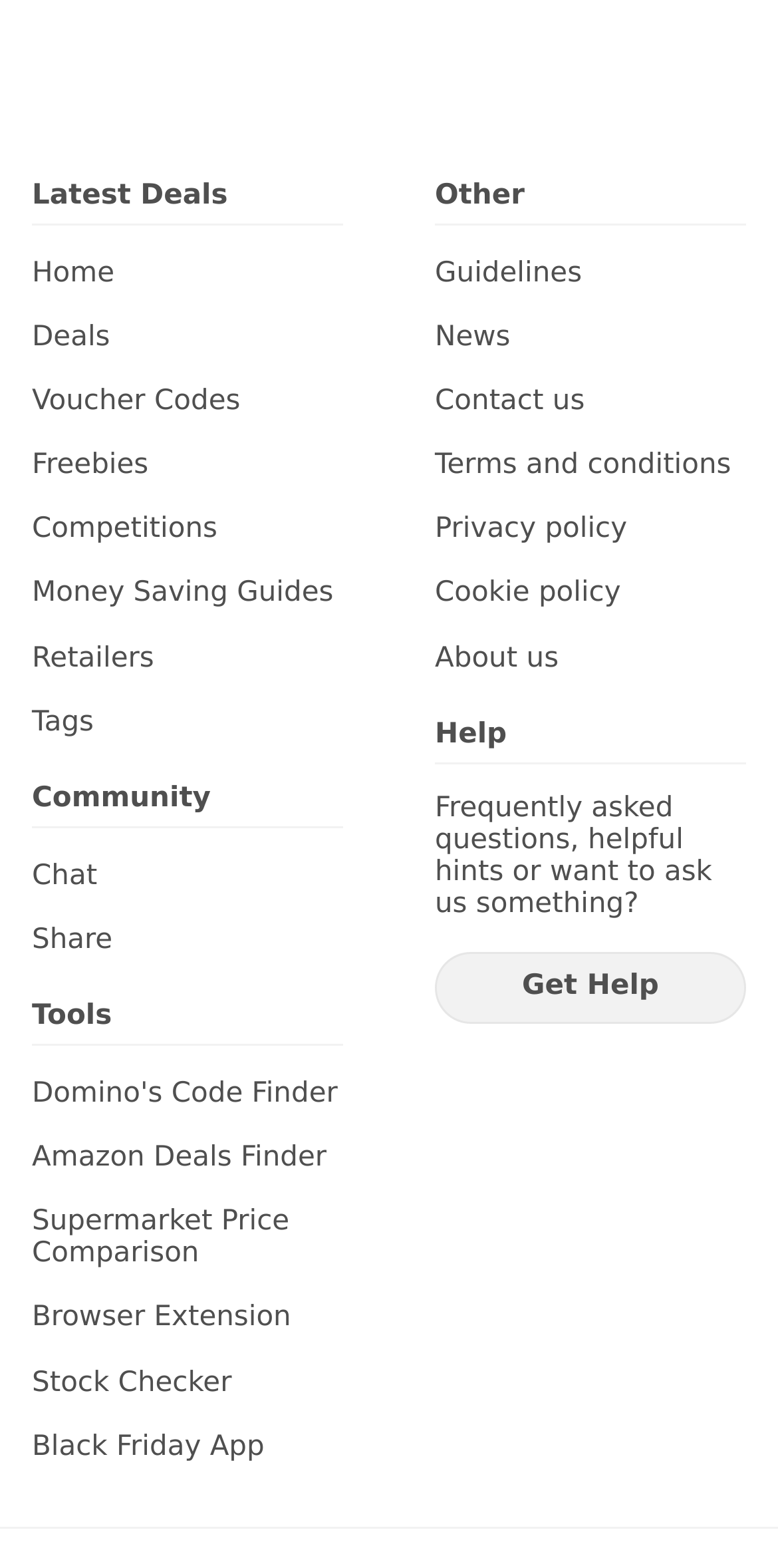What is the first link on the webpage?
Using the visual information from the image, give a one-word or short-phrase answer.

Home